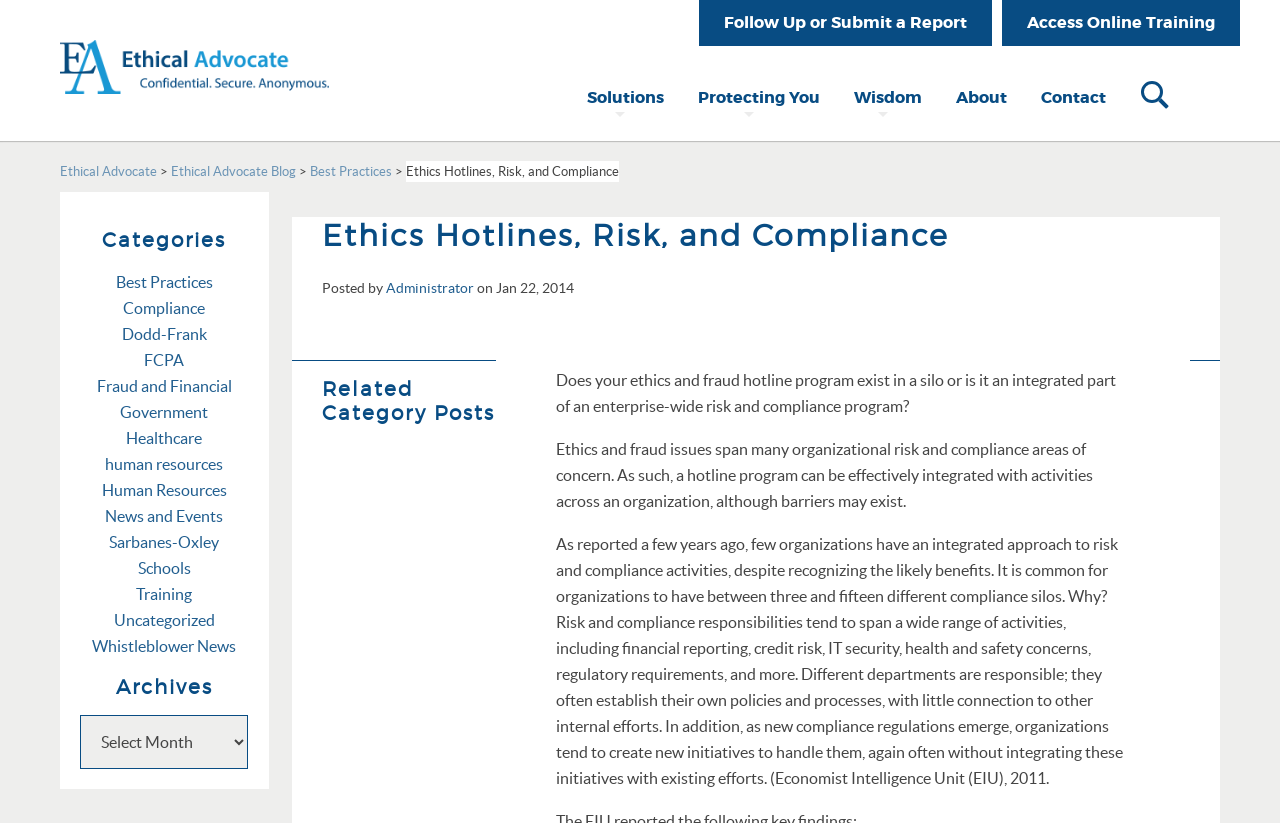Identify the bounding box coordinates for the element you need to click to achieve the following task: "Search for something". The coordinates must be four float values ranging from 0 to 1, formatted as [left, top, right, bottom].

[0.0, 0.142, 1.0, 0.243]